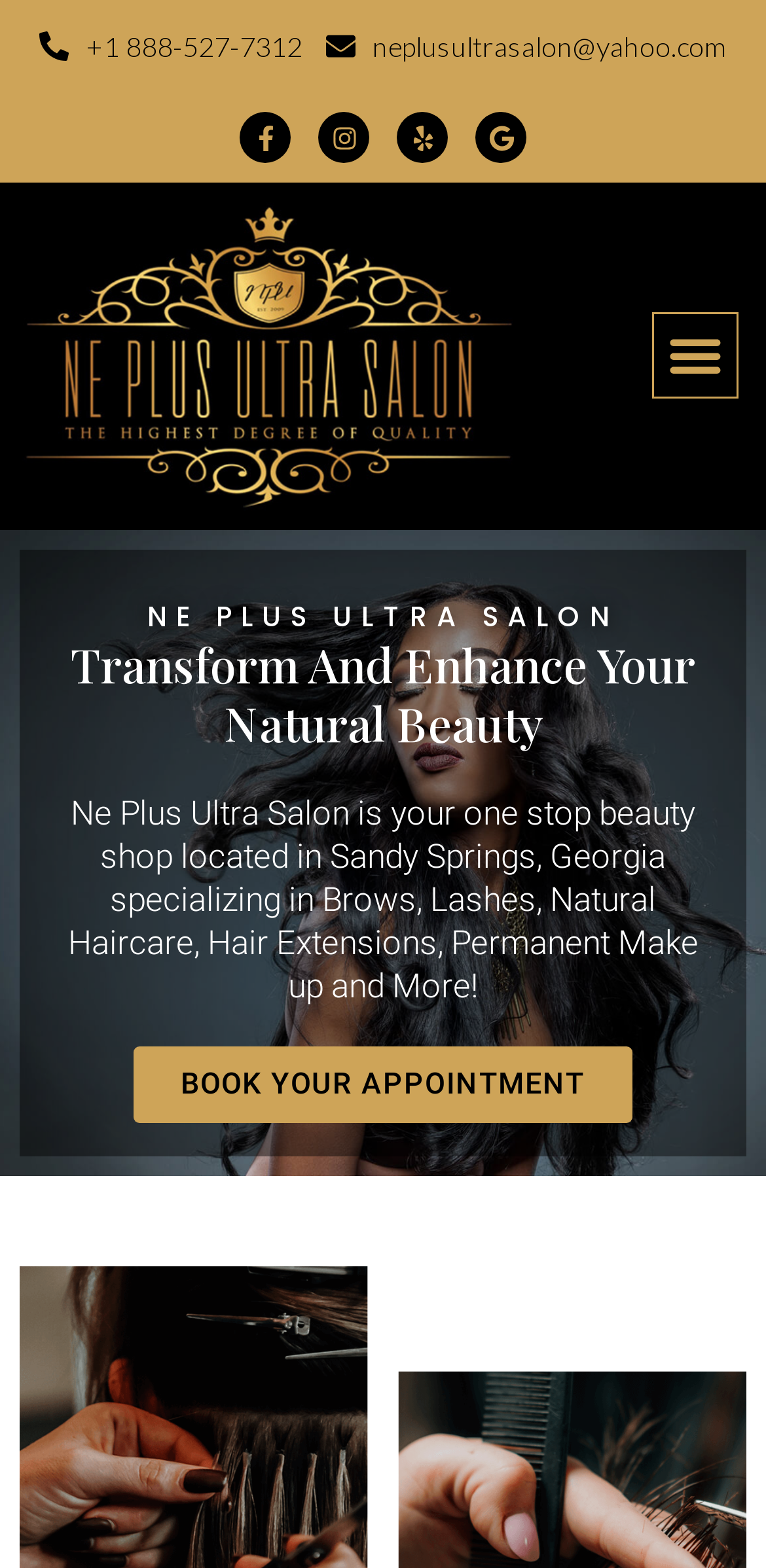Please specify the bounding box coordinates of the clickable section necessary to execute the following command: "Visit the salon's Facebook page".

[0.313, 0.071, 0.379, 0.104]